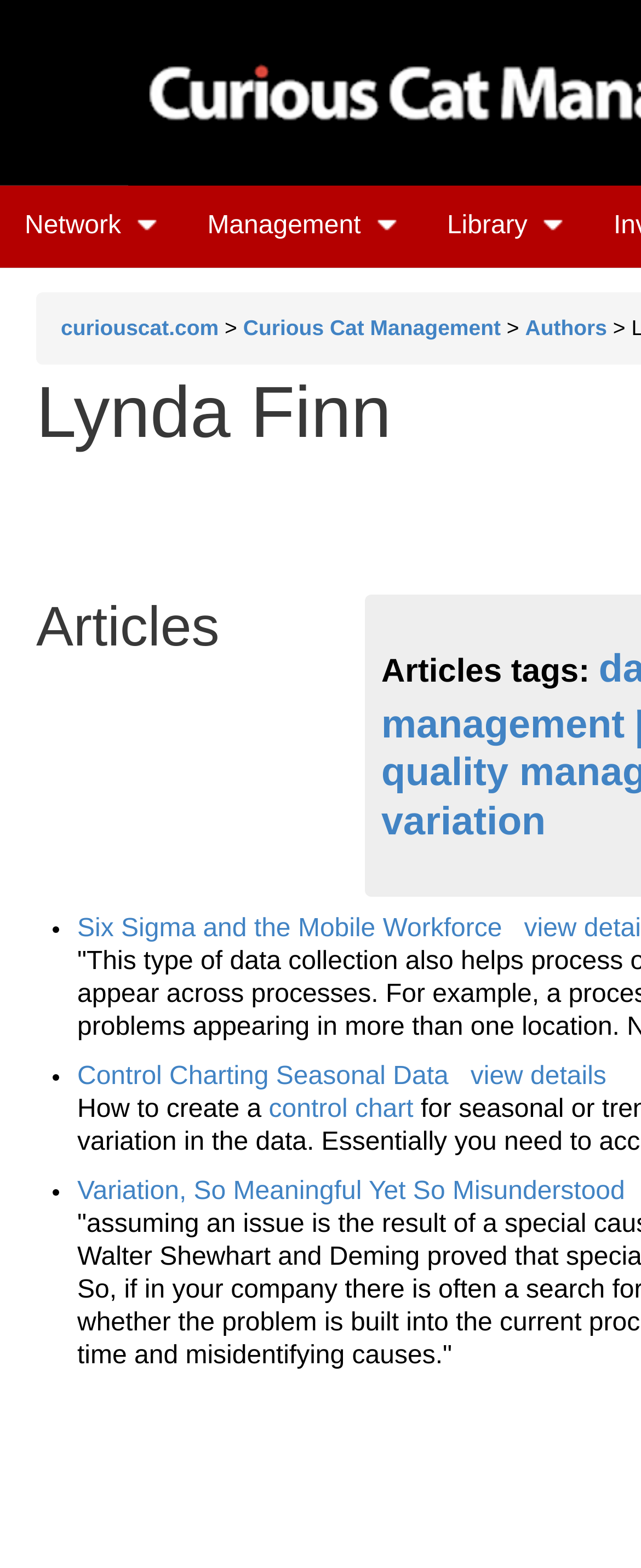Illustrate the webpage's structure and main components comprehensively.

The webpage is about management books, articles, and blog posts by Lynda Finn. At the top, there are three links: "Network", "Management", and "Library", each accompanied by an image. Below these links, there is a section with a link to "curiouscat.com" and a text ">" next to it, followed by a link to "Curious Cat Management" and another link to "Authors" on the right.

The main content of the page is divided into two sections. The first section is headed by "Lynda Finn" and lists several articles. The second section is headed by "Articles" and has a subheading "Articles tags:". Below this subheading, there is a link to "variation".

The article list is presented in a bullet point format, with each article represented by a bullet point and a link to the article title. The articles listed include "Six Sigma and the Mobile Workforce", "Control Charting Seasonal Data", and "Variation, So Meaningful Yet So Misunderstood". Some articles have additional links, such as "view details" or specific keywords like "control chart".